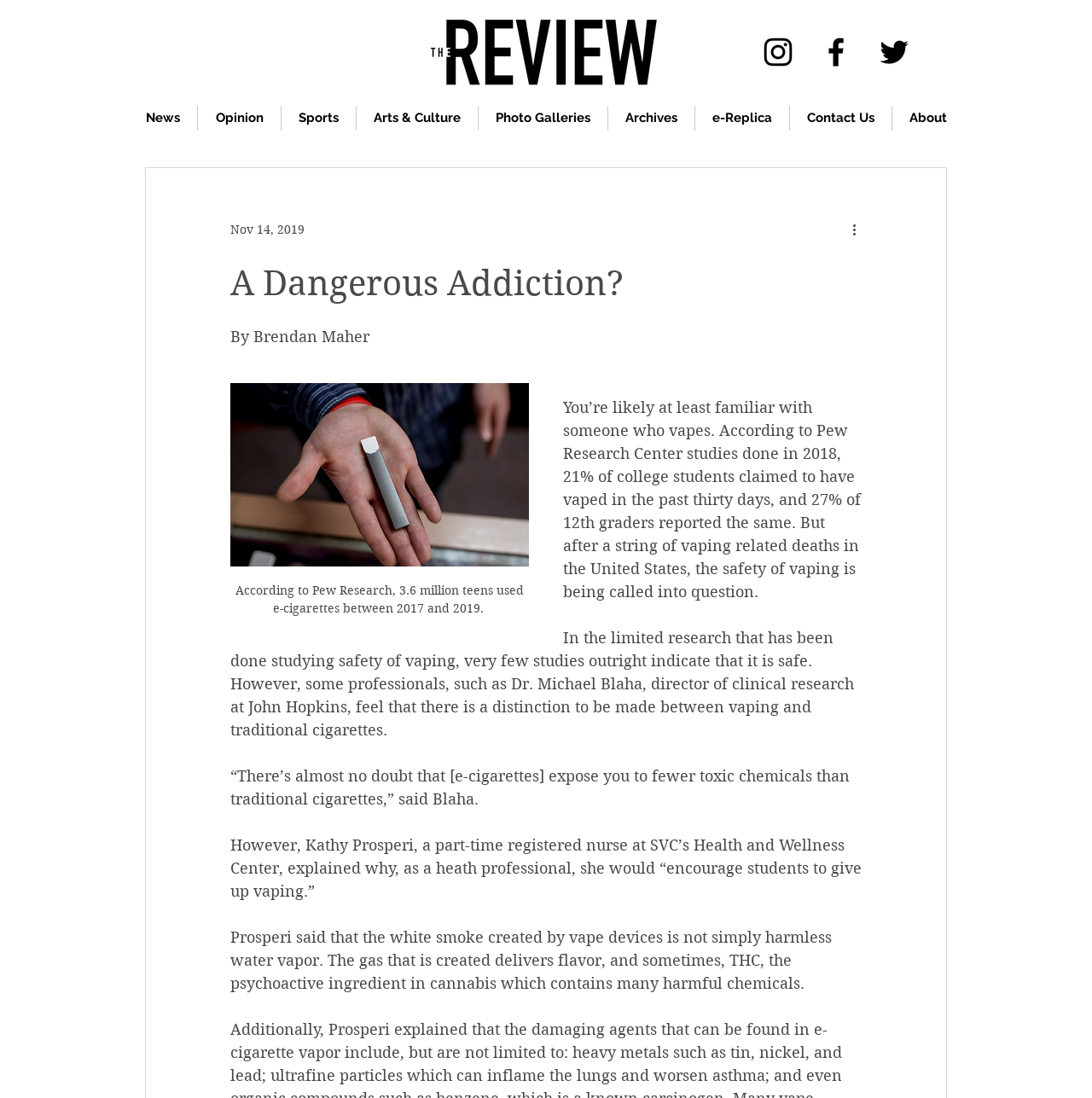Illustrate the webpage thoroughly, mentioning all important details.

The webpage appears to be a news article or blog post titled "A Dangerous Addiction?" with a focus on vaping. At the top left of the page, there is a site search iframe, and next to it, the Review logo is displayed as an image with a link. On the top right, there is a social bar with links to Instagram, Facebook, and Twitter, each accompanied by an image.

Below the social bar, a navigation menu is situated, featuring links to various sections of the website, including News, Opinion, Sports, Arts & Culture, Photo Galleries, Archives, e-Replica, Contact Us, and About.

The main content of the article begins with a heading "A Dangerous Addiction?" followed by the author's name, "By Brendan Maher". The article discusses the rise of vaping among teens and college students, citing statistics from Pew Research Center studies. It also explores the safety concerns surrounding vaping, quoting experts such as Dr. Michael Blaha and Kathy Prosperi, a registered nurse.

The text is divided into paragraphs, with some quotes and statements highlighted in a larger font. There are no images within the article content, but there is a figcaption element, suggesting that an image may have been intended to be included. Overall, the webpage presents a serious and informative discussion on the topic of vaping and its potential dangers.